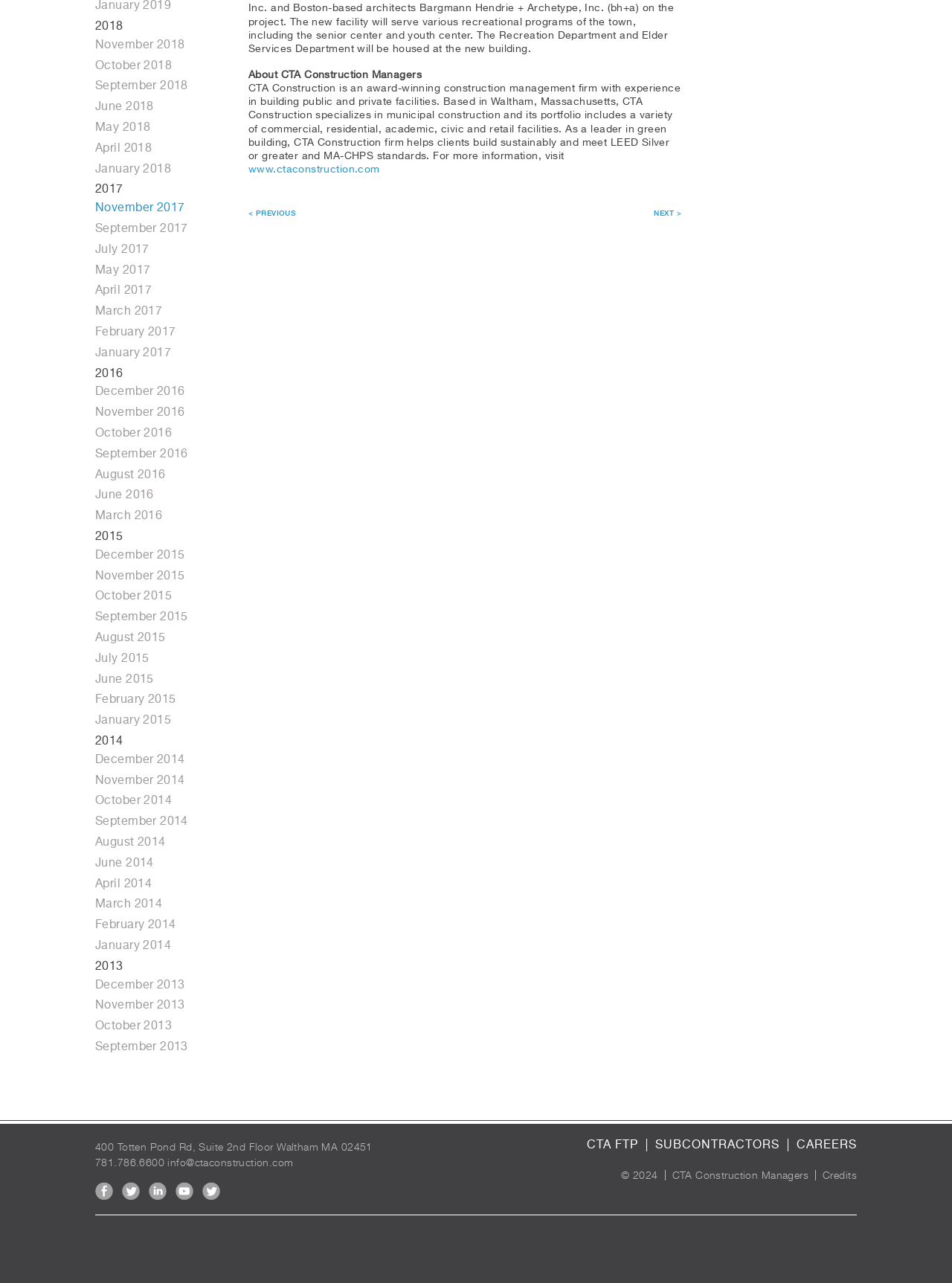Highlight the bounding box coordinates of the element that should be clicked to carry out the following instruction: "Click on NEXT >". The coordinates must be given as four float numbers ranging from 0 to 1, i.e., [left, top, right, bottom].

[0.687, 0.163, 0.716, 0.17]